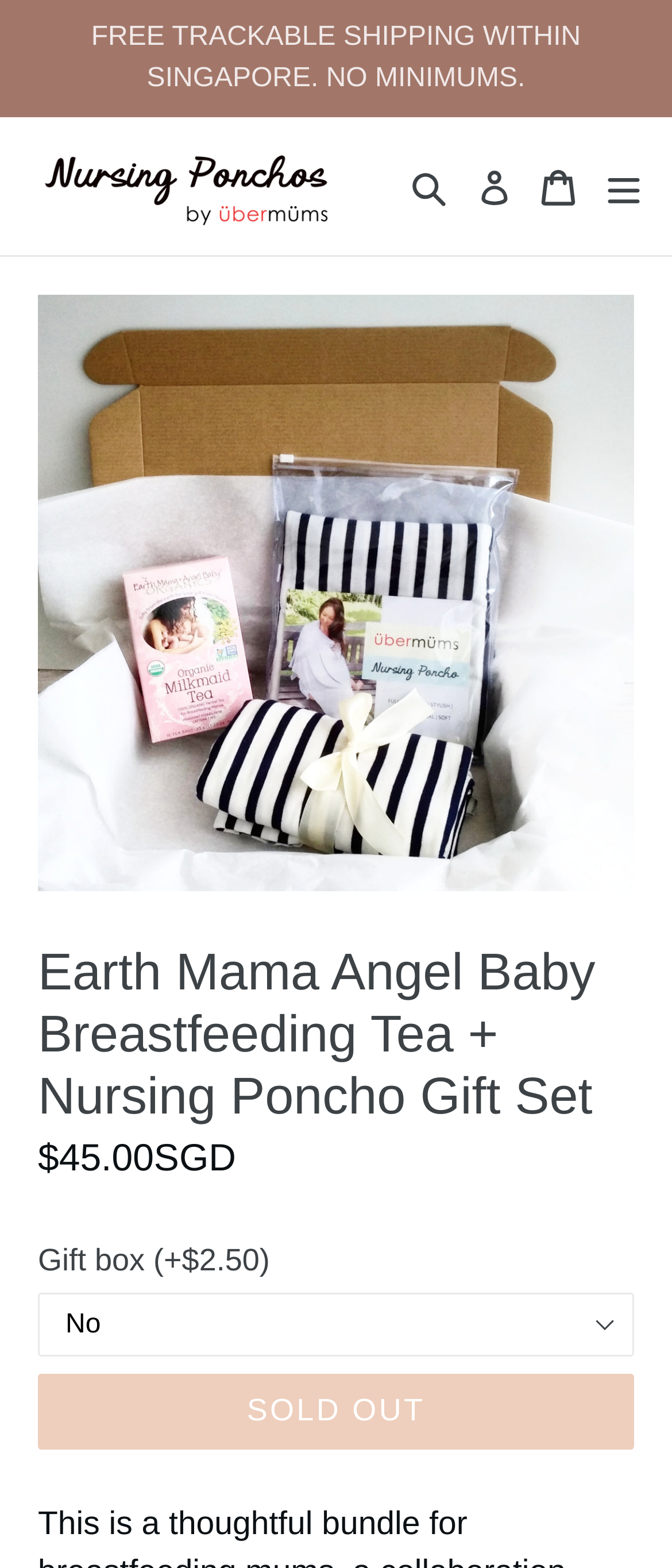Is the gift box option available?
Based on the image, answer the question in a detailed manner.

I found this information by looking at the product details section, where it says 'Gift box (+$2.50)' followed by a combobox. This indicates that the gift box option is available for an additional $2.50.